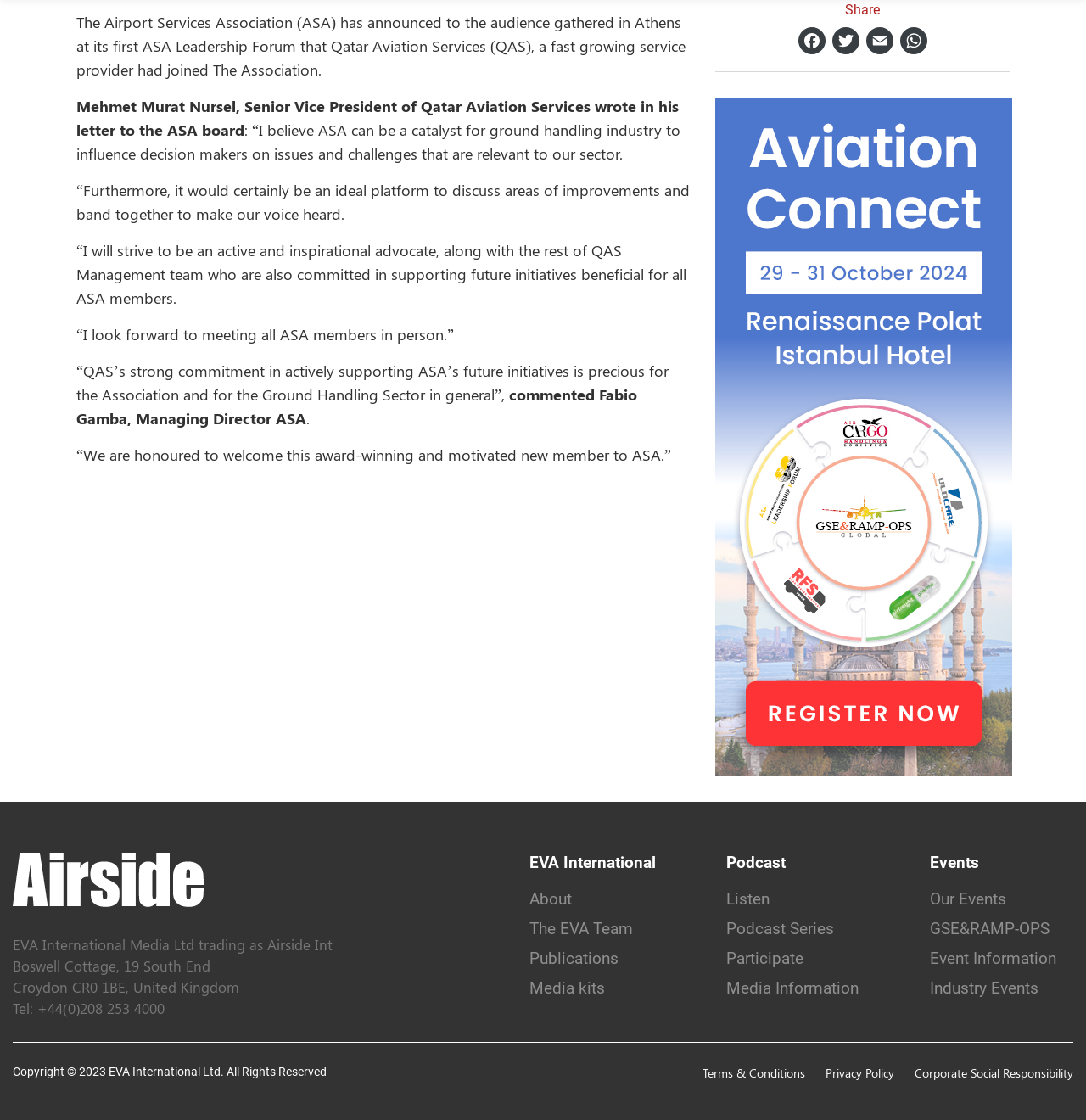Give a concise answer using one word or a phrase to the following question:
How many links are available in the side panel?

5